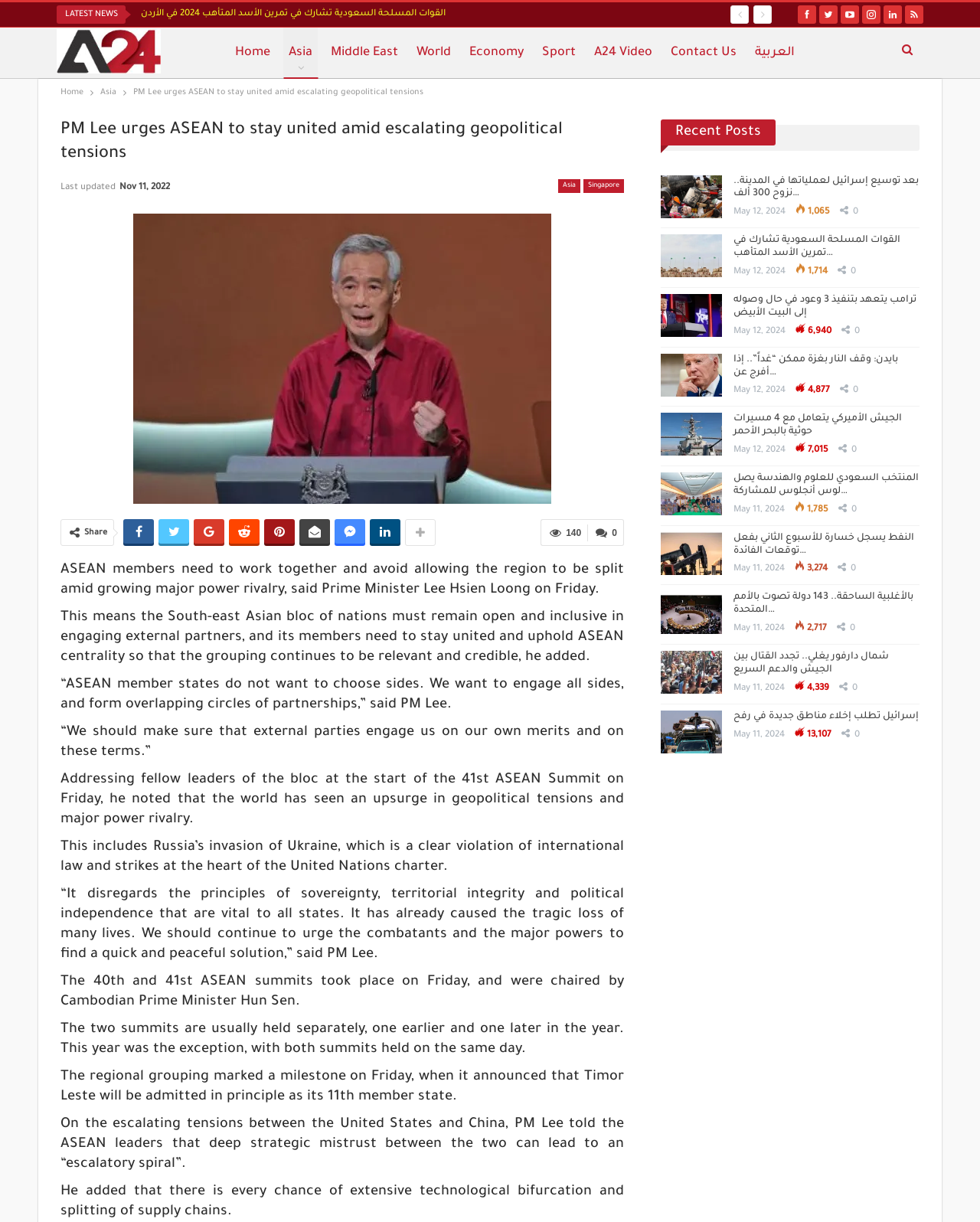Please determine the bounding box coordinates for the element that should be clicked to follow these instructions: "Check the recent posts".

[0.689, 0.102, 0.776, 0.115]